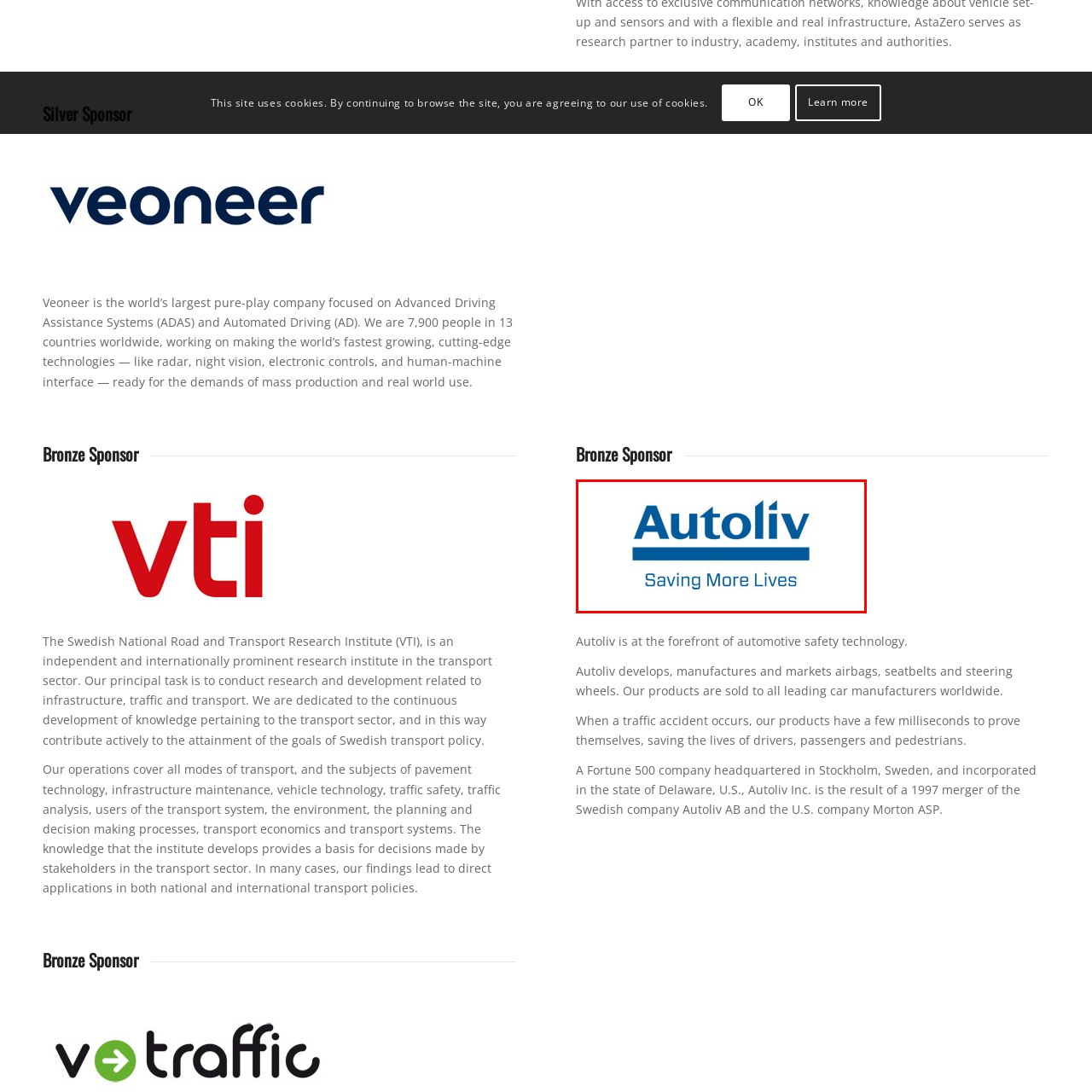Provide a detailed account of the visual content within the red-outlined section of the image.

The image features the logo of Autoliv, a prominent company in the automotive safety technology sector. The logo displays the name "Autoliv" in bold, blue lettering, accompanied by the tagline "Saving More Lives" underneath. This branding reflects Autoliv's commitment to enhancing vehicle safety through innovative products like airbags, seatbelts, and steering wheels. As a Fortune 500 company, Autoliv is recognized for its efforts in saving lives during traffic incidents, with their technology designed to perform effectively in critical moments. The logo symbolizes the brand's focus on advanced safety solutions and its significant role in the automotive industry.